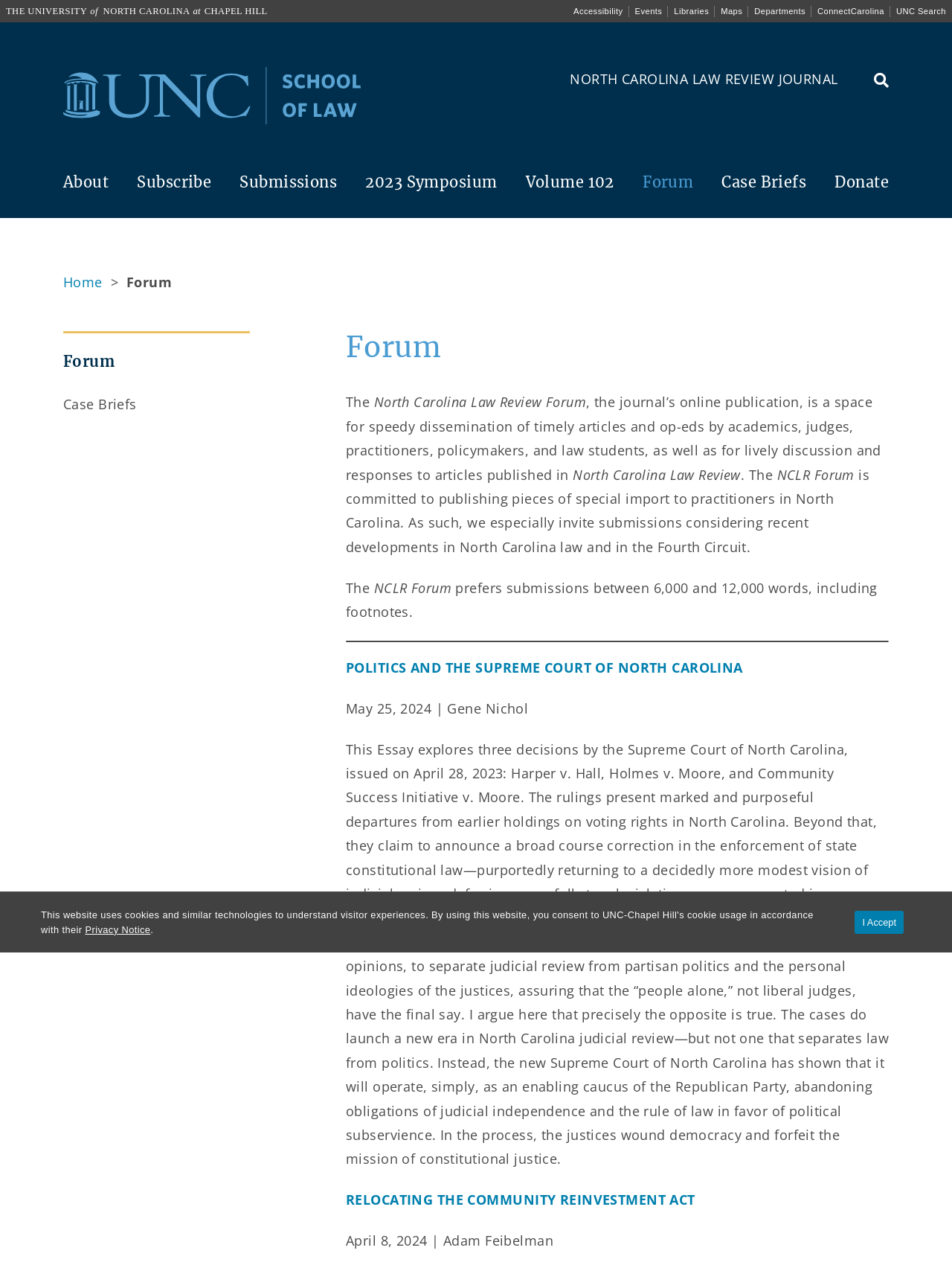Identify the bounding box coordinates of the clickable region required to complete the instruction: "Search for something using the toggle search bar". The coordinates should be given as four float numbers within the range of 0 and 1, i.e., [left, top, right, bottom].

[0.918, 0.055, 0.934, 0.071]